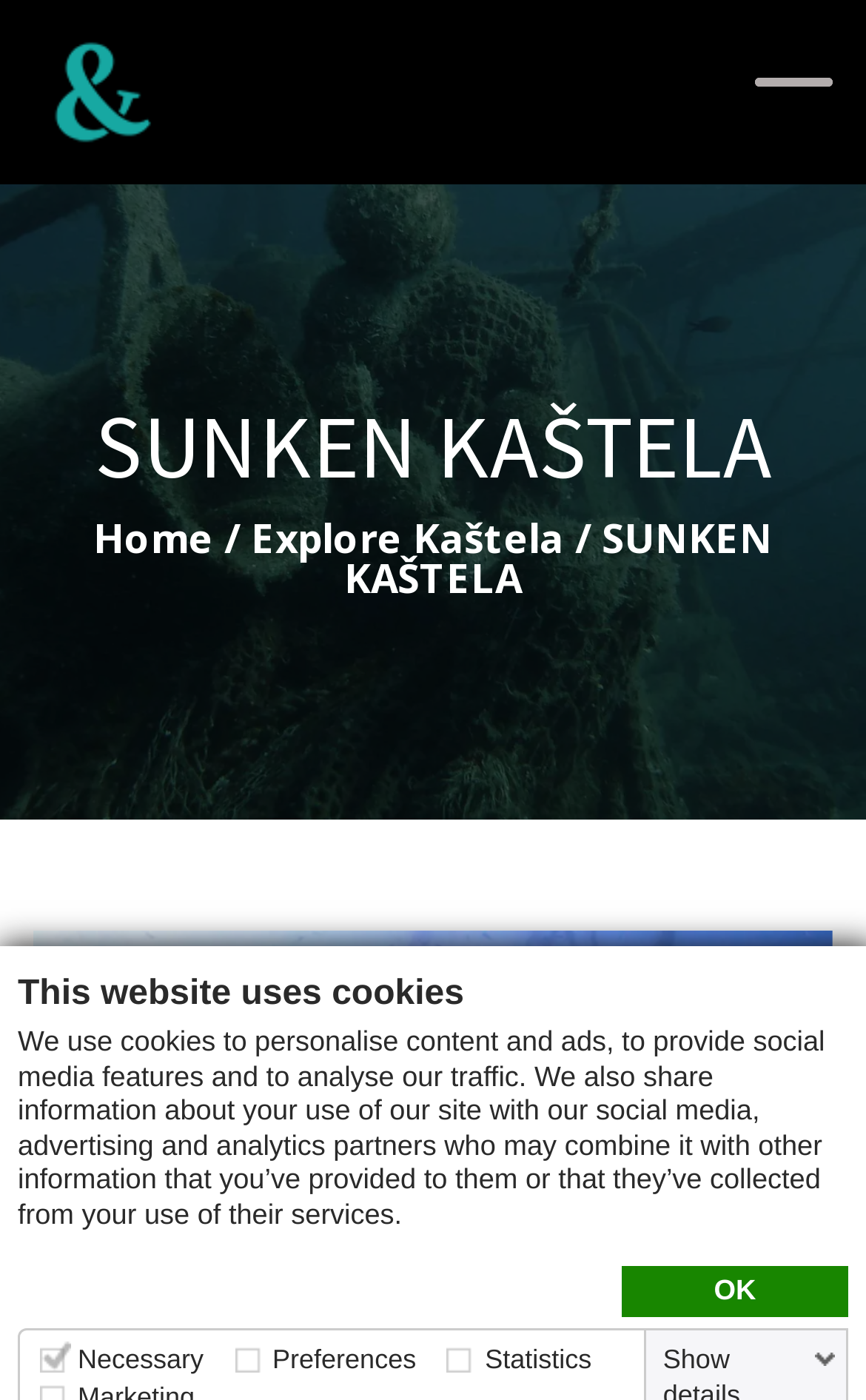Locate the bounding box of the UI element described in the following text: "Home".

[0.108, 0.365, 0.246, 0.403]